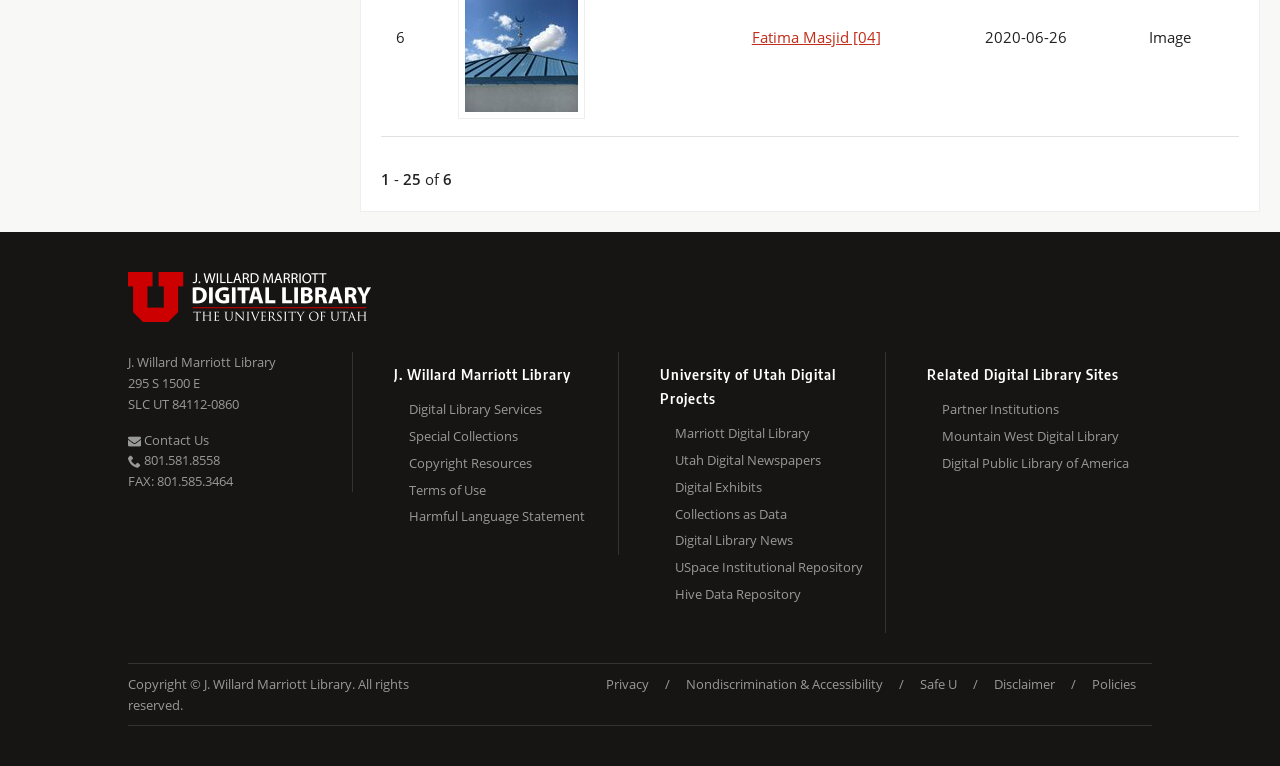Identify the bounding box coordinates of the region that should be clicked to execute the following instruction: "View University of Utah Digital Projects".

[0.516, 0.46, 0.691, 0.548]